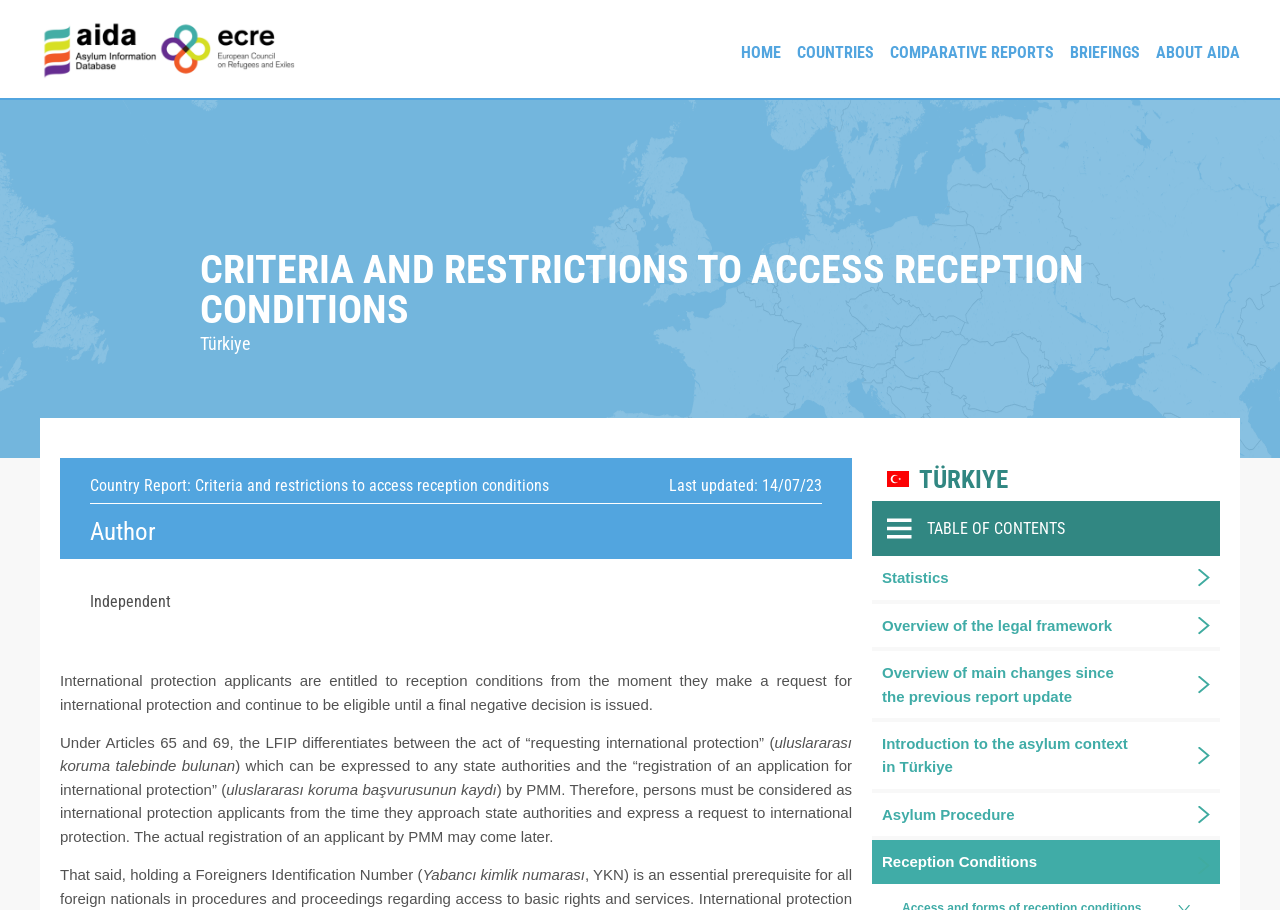What is the purpose of reception conditions?
Deliver a detailed and extensive answer to the question.

The purpose of reception conditions is for international protection applicants, as stated in the text 'International protection applicants are entitled to reception conditions from the moment they make a request for international protection and continue to be eligible until a final negative decision is issued'.